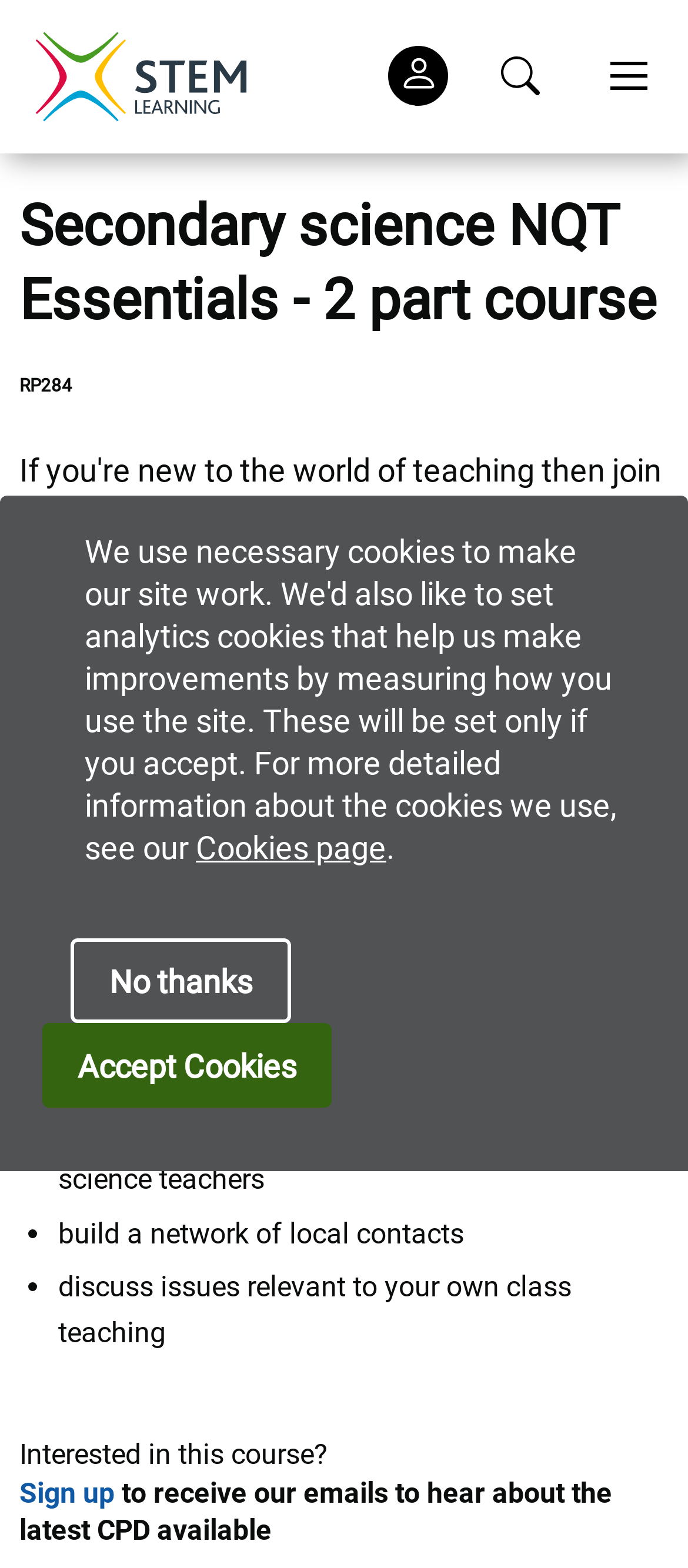What is the 'Home' link for?
Your answer should be a single word or phrase derived from the screenshot.

To go to the homepage